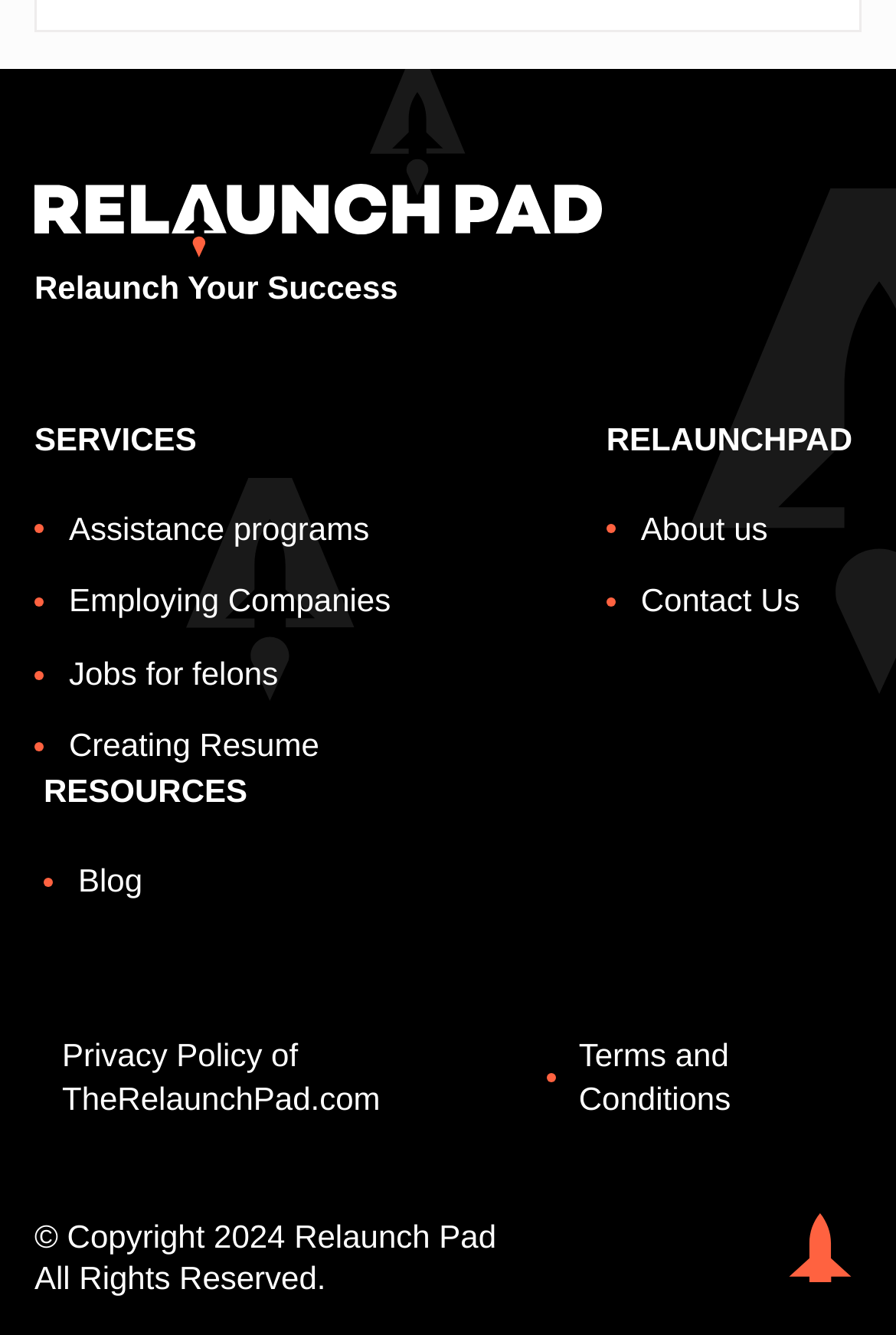Find the UI element described as: "Blog" and predict its bounding box coordinates. Ensure the coordinates are four float numbers between 0 and 1, [left, top, right, bottom].

[0.087, 0.645, 0.159, 0.673]